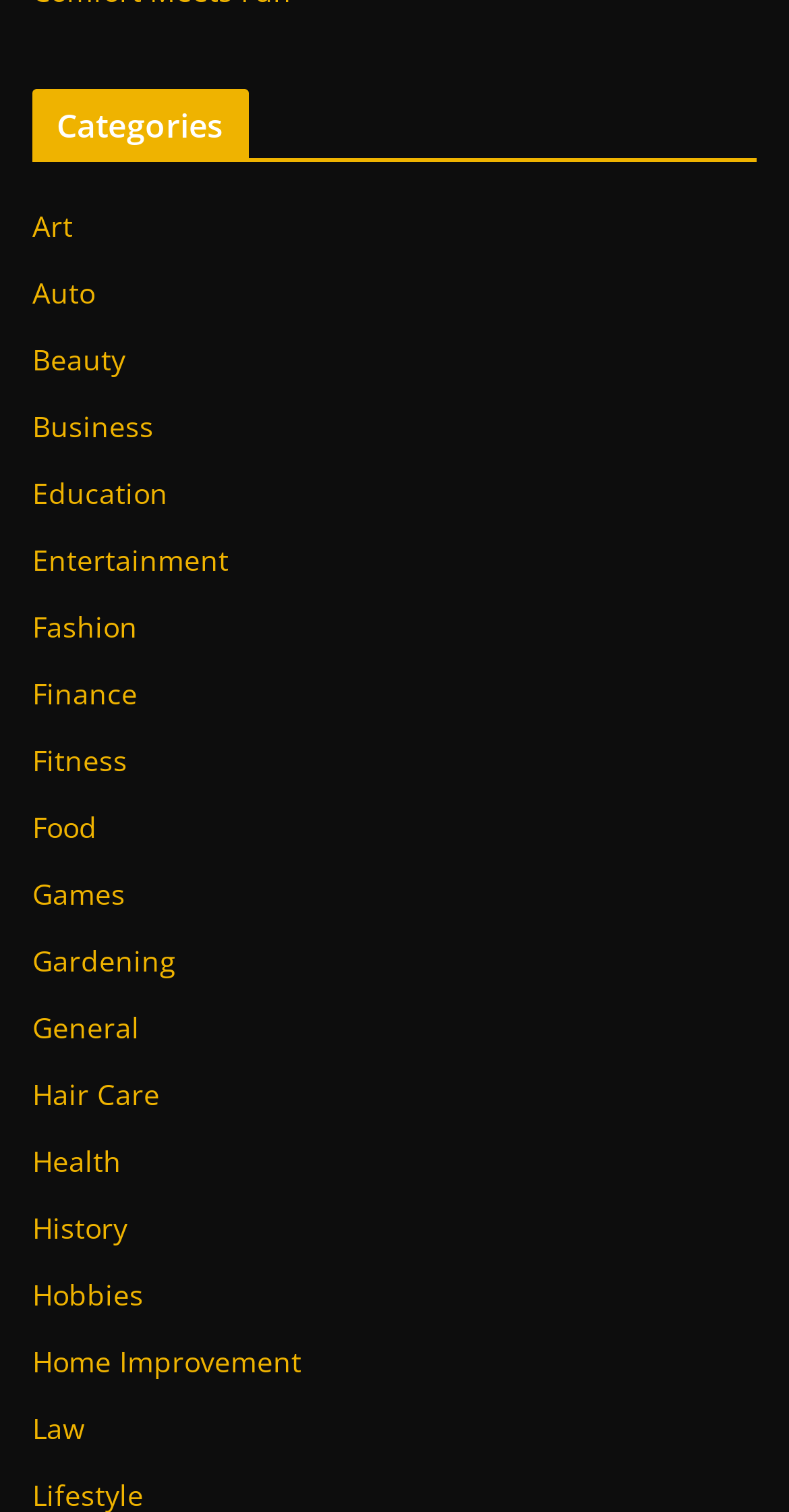What is the first category listed?
Based on the screenshot, provide a one-word or short-phrase response.

Art